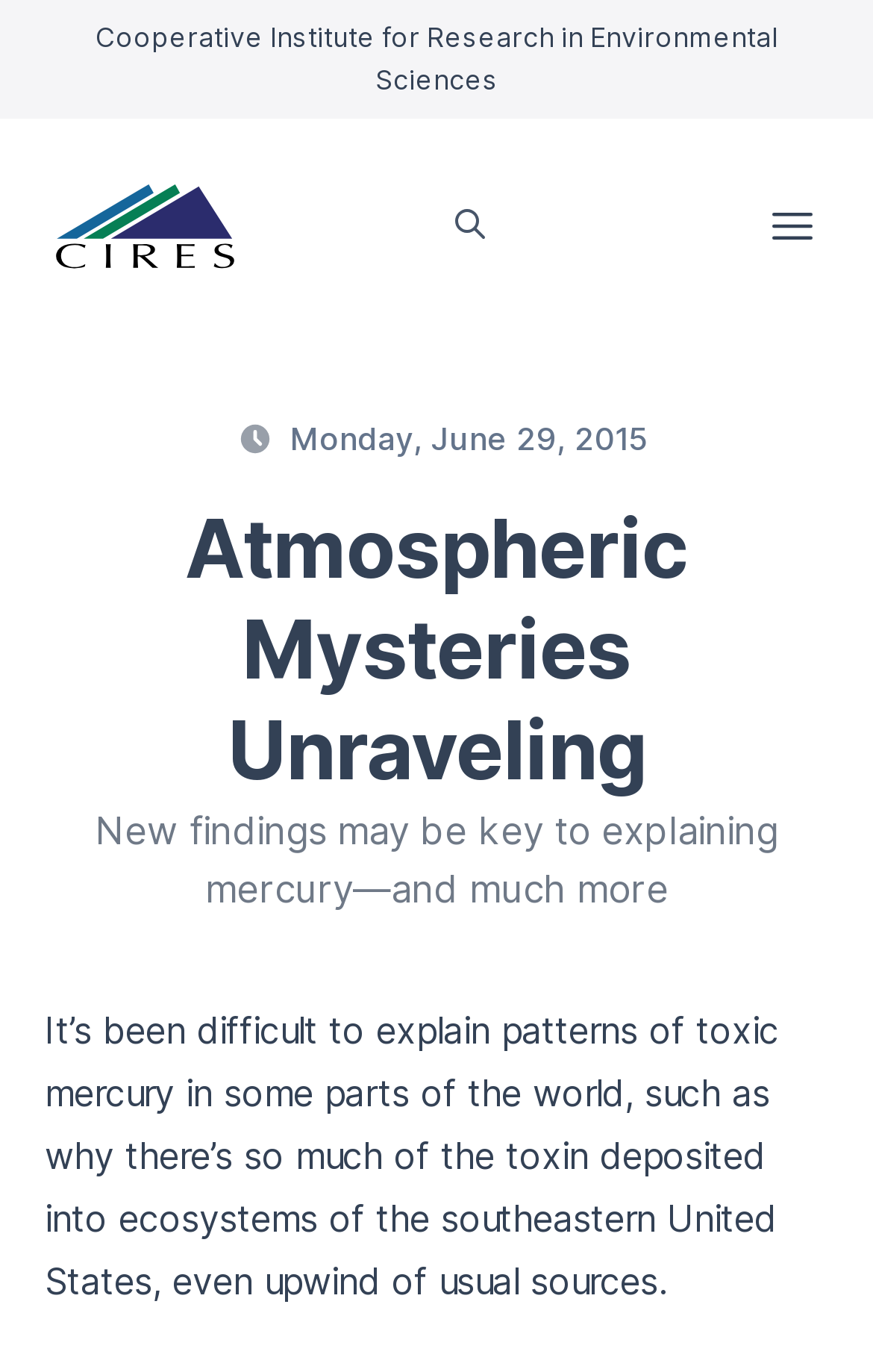Using the element description: "aria-label="CIRES Logo"", determine the bounding box coordinates. The coordinates should be in the format [left, top, right, bottom], with values between 0 and 1.

[0.051, 0.128, 0.282, 0.202]